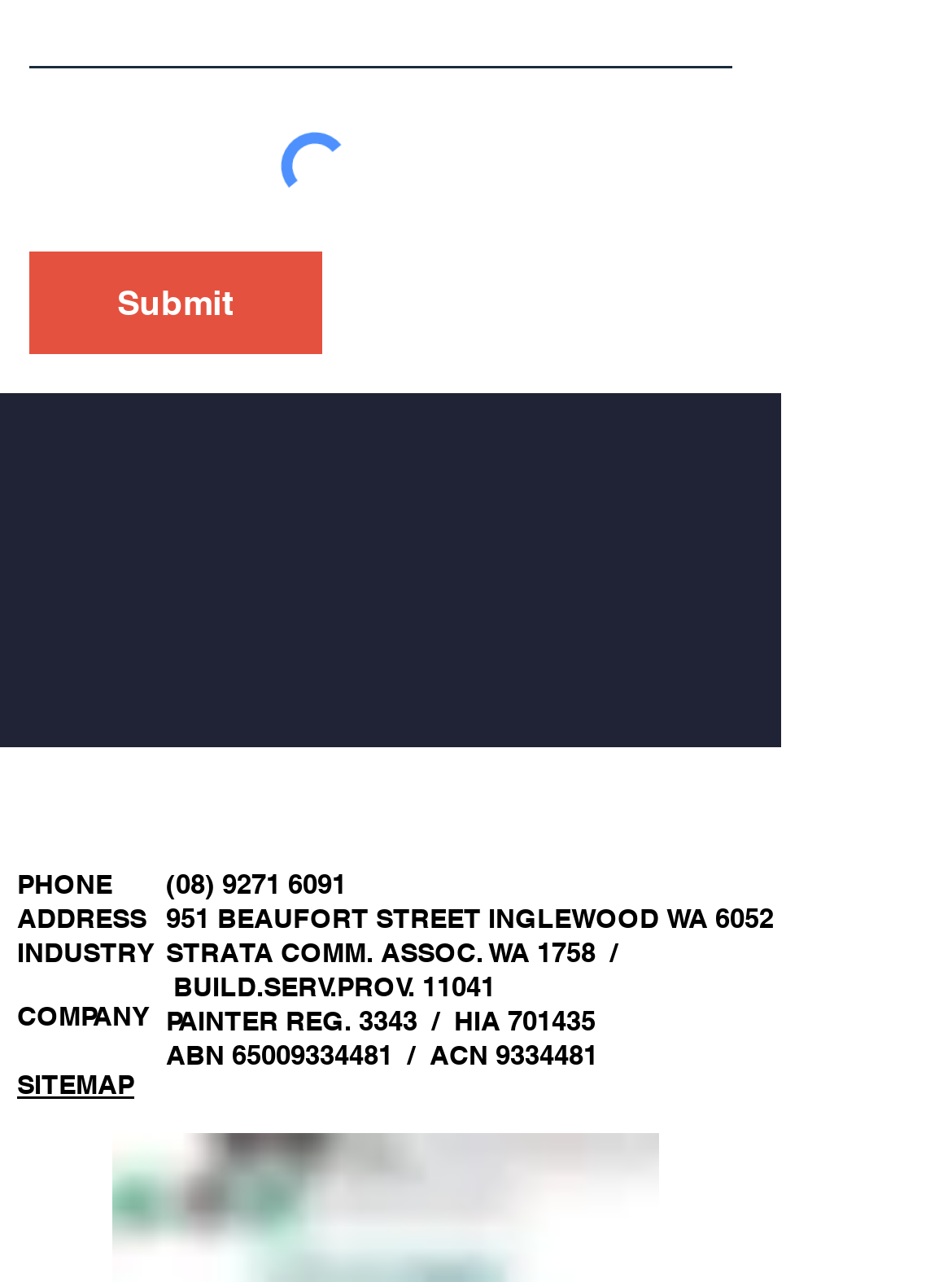Please indicate the bounding box coordinates for the clickable area to complete the following task: "Call the phone number". The coordinates should be specified as four float numbers between 0 and 1, i.e., [left, top, right, bottom].

[0.174, 0.676, 0.364, 0.703]